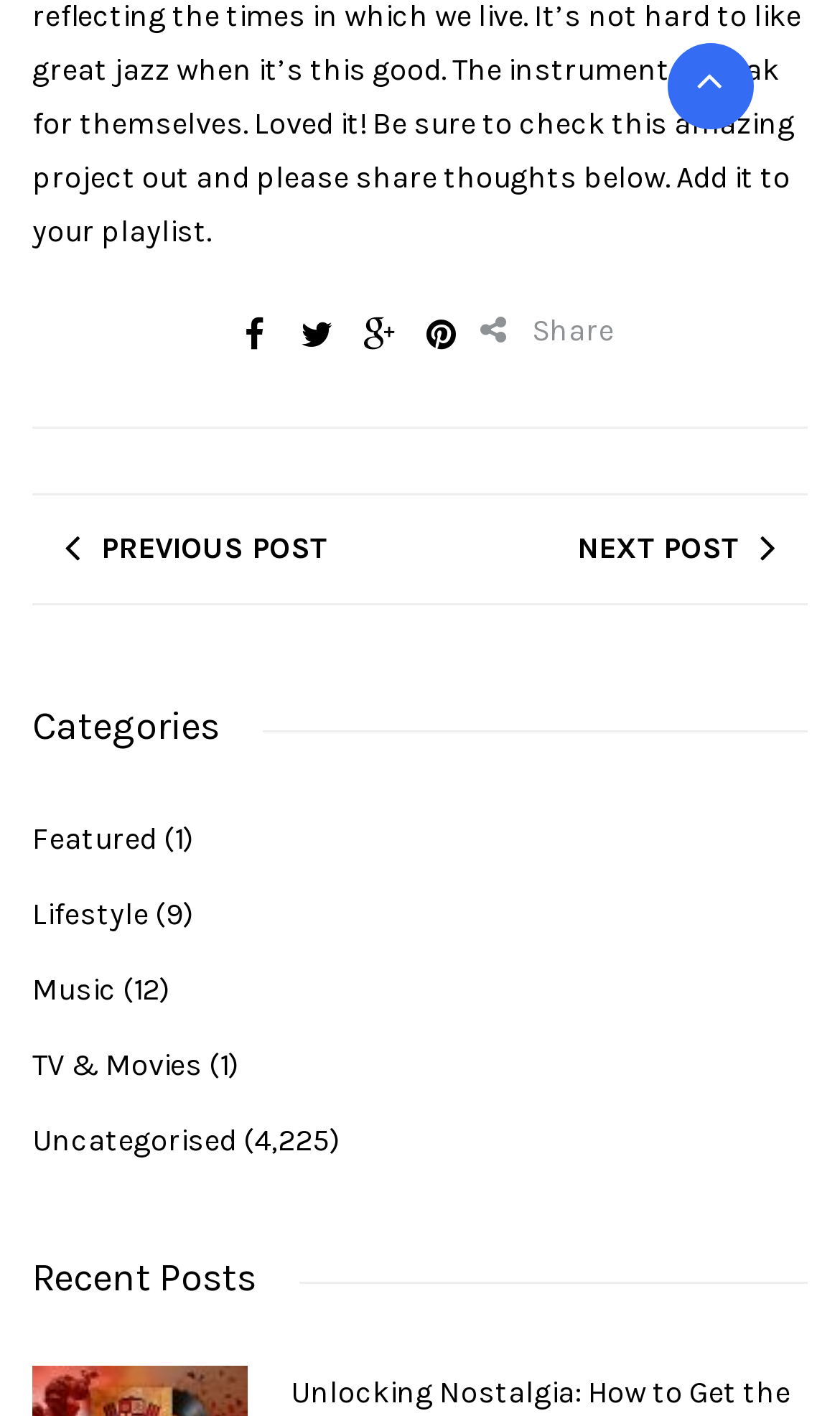What are the categories listed on the webpage?
Please provide a single word or phrase based on the screenshot.

Featured, Lifestyle, Music, TV & Movies, Uncategorised